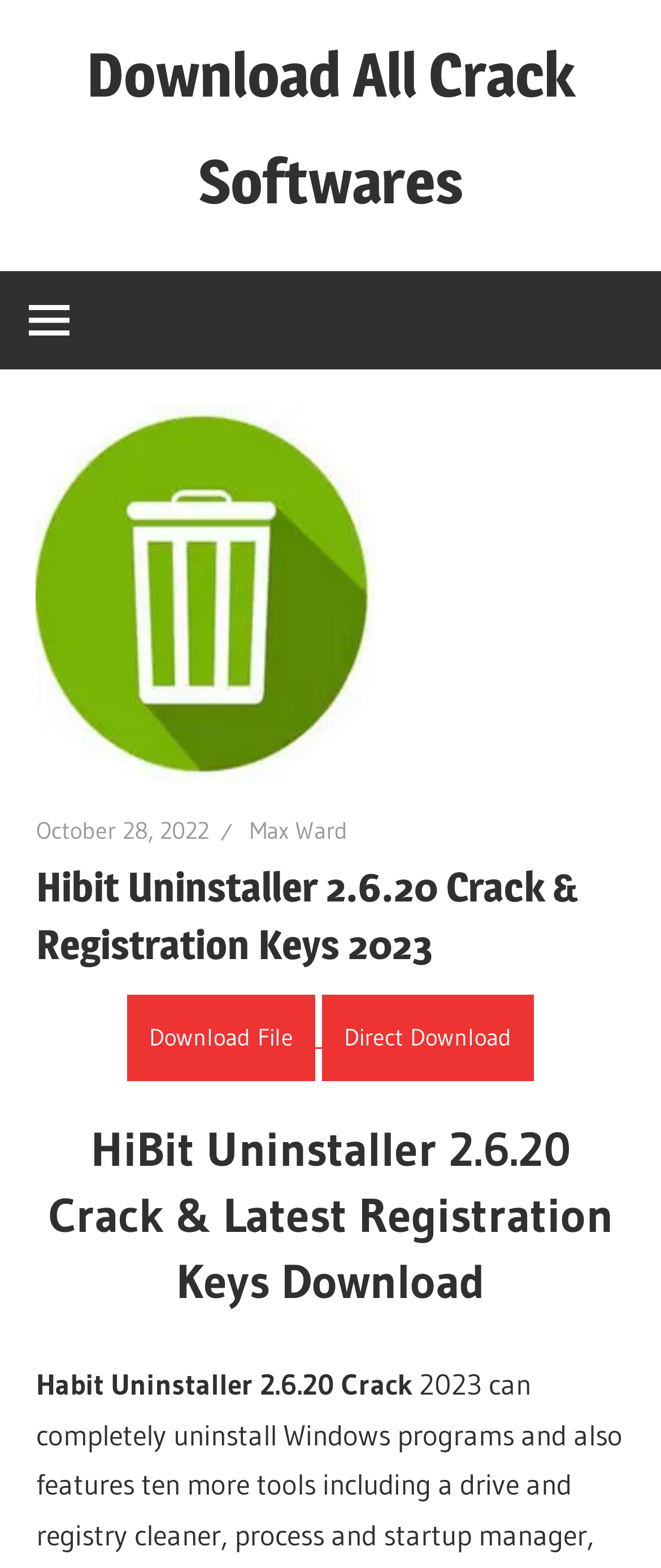Please provide a detailed answer to the question below by examining the image:
What is the date of the webpage content?

The webpage contains a link with the text 'October 28, 2022', which suggests that this is the date when the webpage content was published or updated.